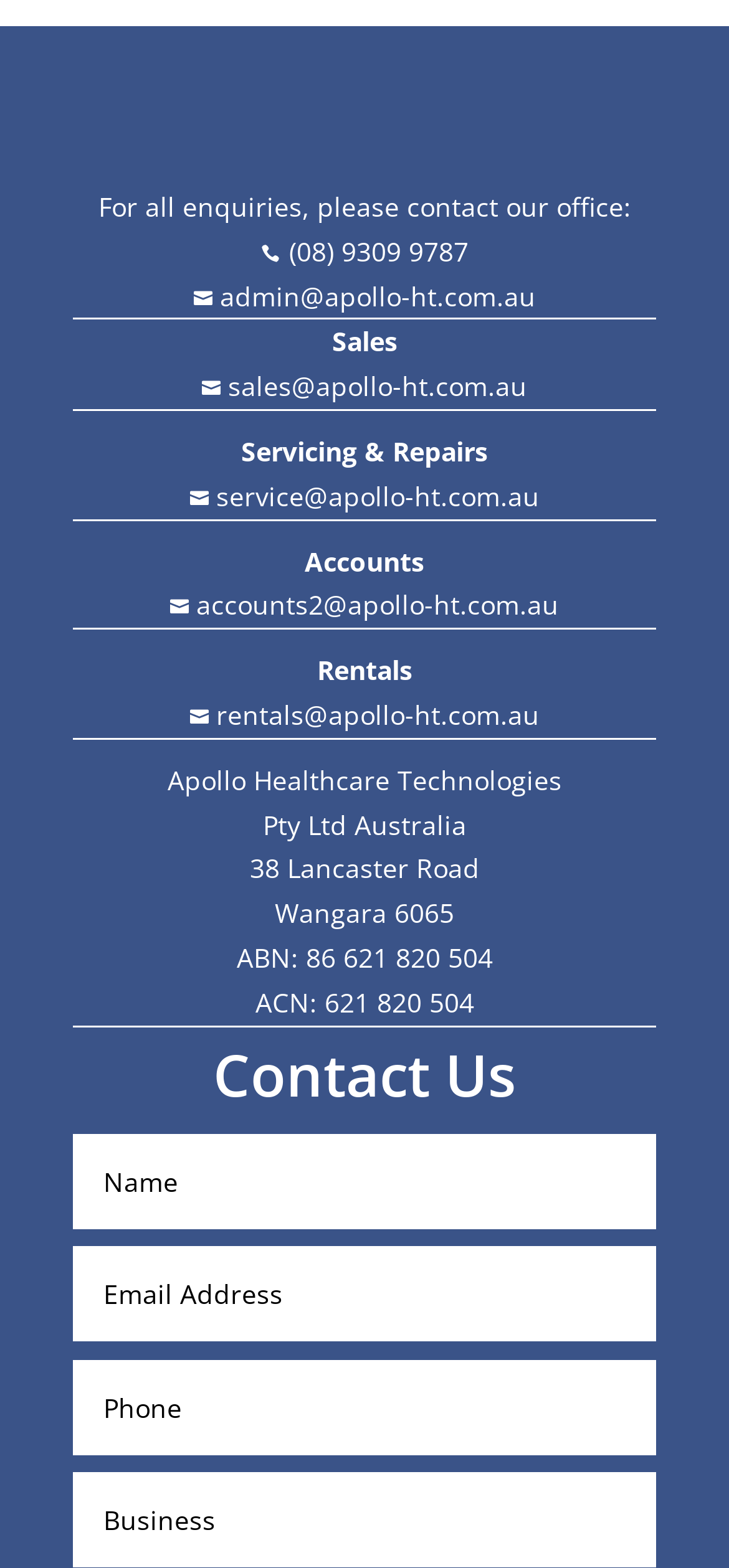What is the phone number for enquiries?
Look at the image and respond with a one-word or short phrase answer.

(08) 9309 9787